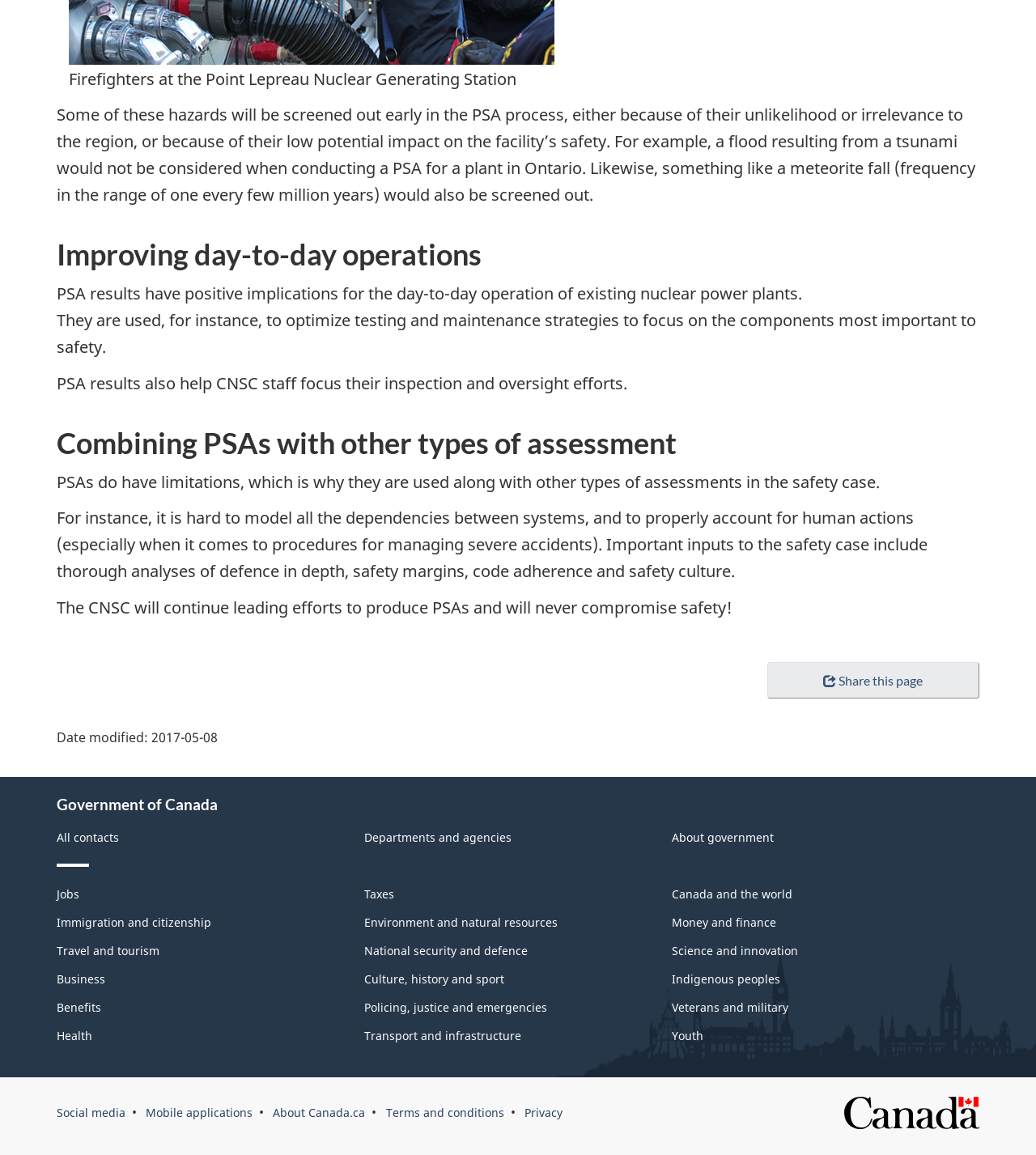Please examine the image and answer the question with a detailed explanation:
What is the role of CNSC staff?

According to the webpage, PSA results help CNSC staff focus their inspection and oversight efforts, implying that CNSC staff are responsible for ensuring the safety of nuclear power plants.